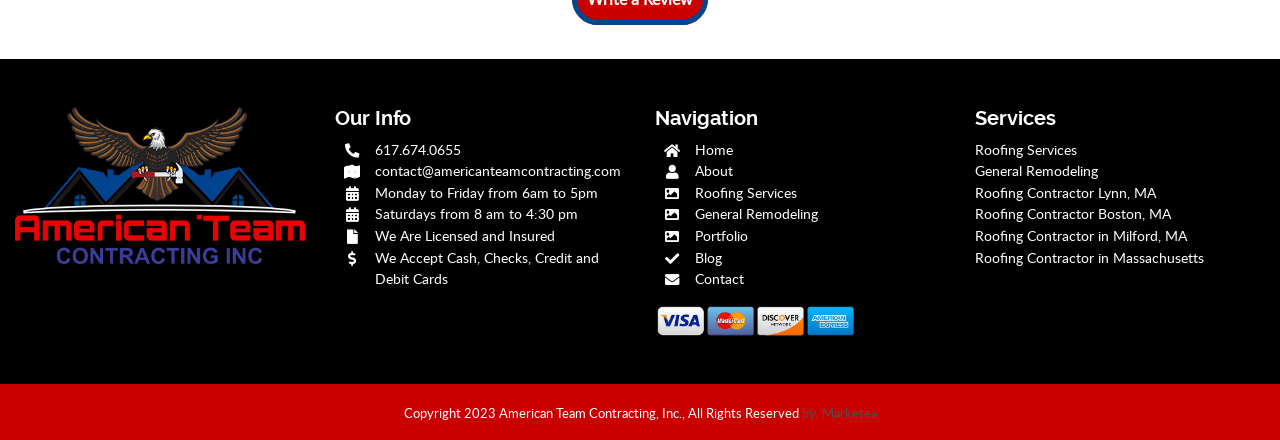Answer the following query concisely with a single word or phrase:
What is the company's phone number?

617.674.0655